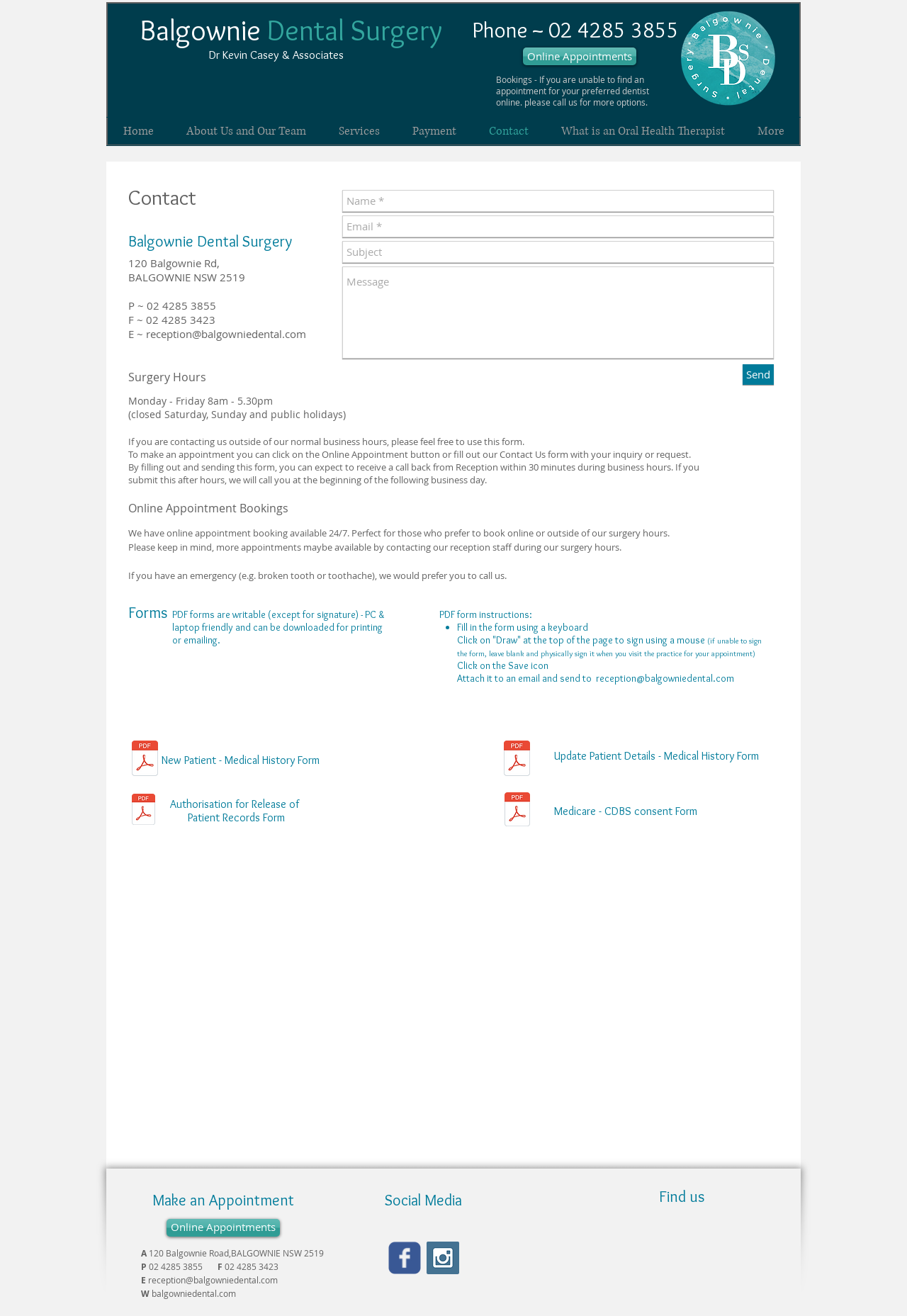Can you find the bounding box coordinates for the element to click on to achieve the instruction: "View the surgery hours"?

[0.141, 0.281, 0.227, 0.292]